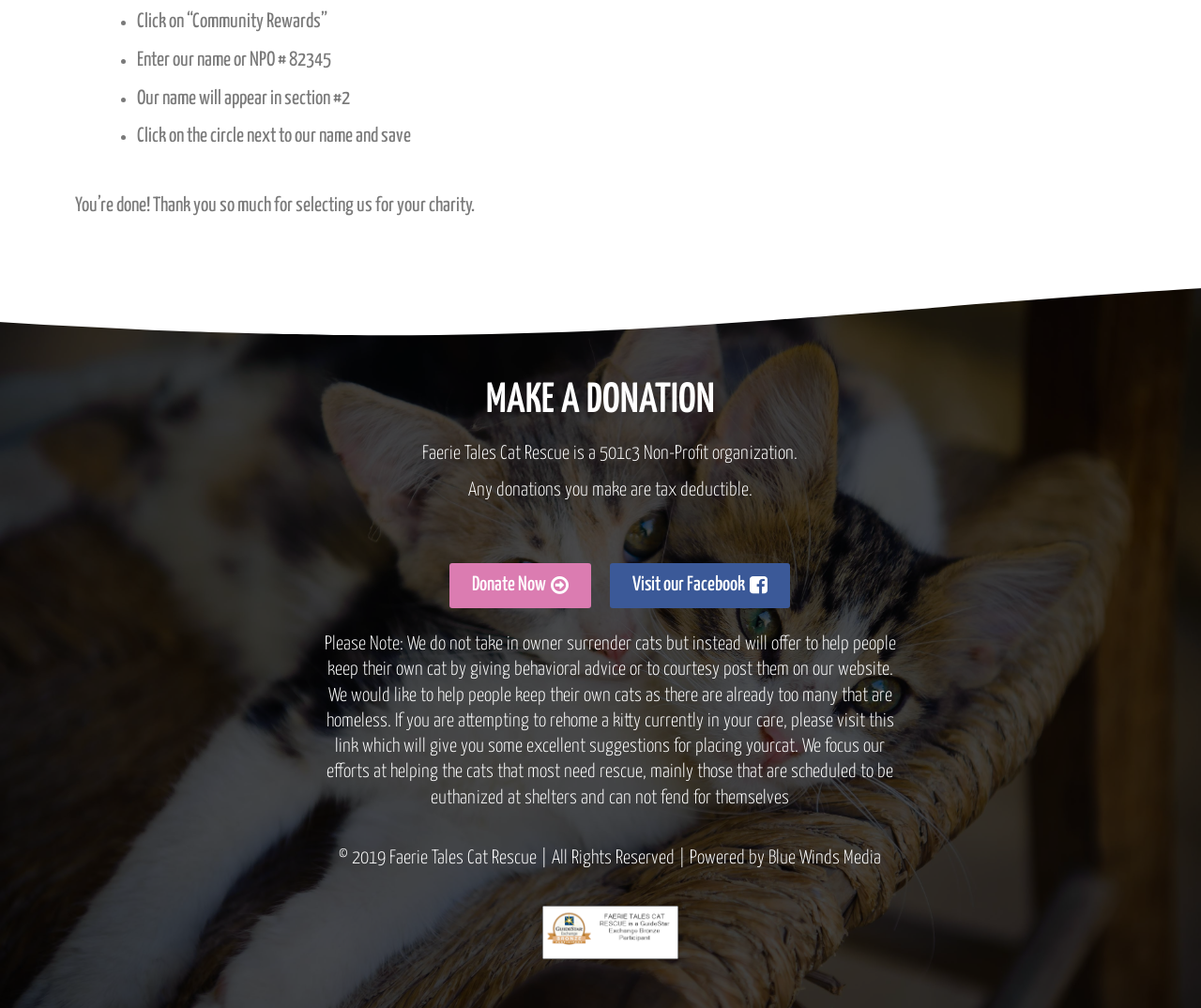Given the element description, predict the bounding box coordinates in the format (top-left x, top-left y, bottom-right x, bottom-right y), using floating point numbers between 0 and 1: Blue Winds Media

[0.64, 0.842, 0.734, 0.86]